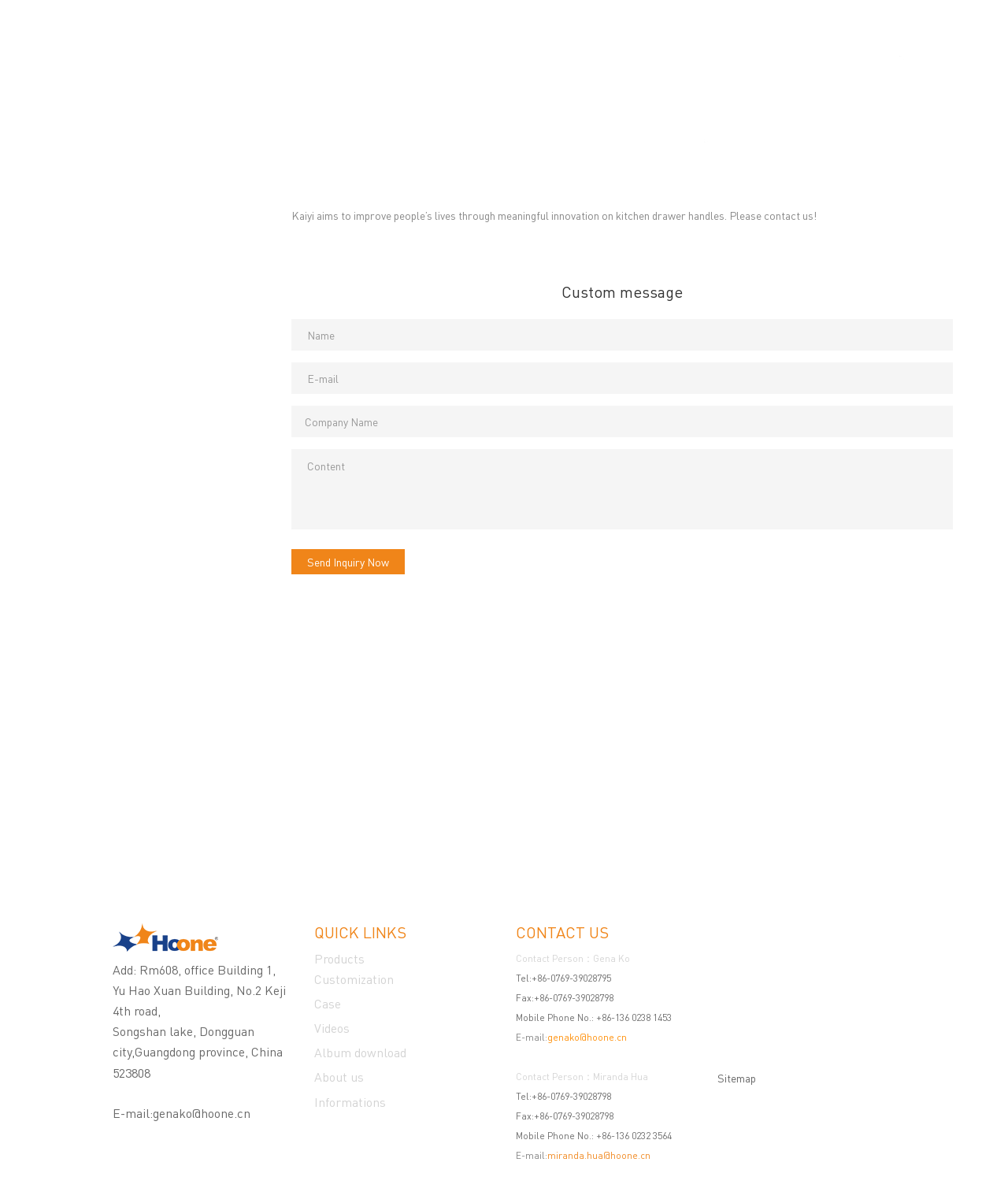Who are the contact persons?
Provide a comprehensive and detailed answer to the question.

The contact persons are Gena Ko and Miranda Hua, as stated in the StaticText elements with their names and contact information.